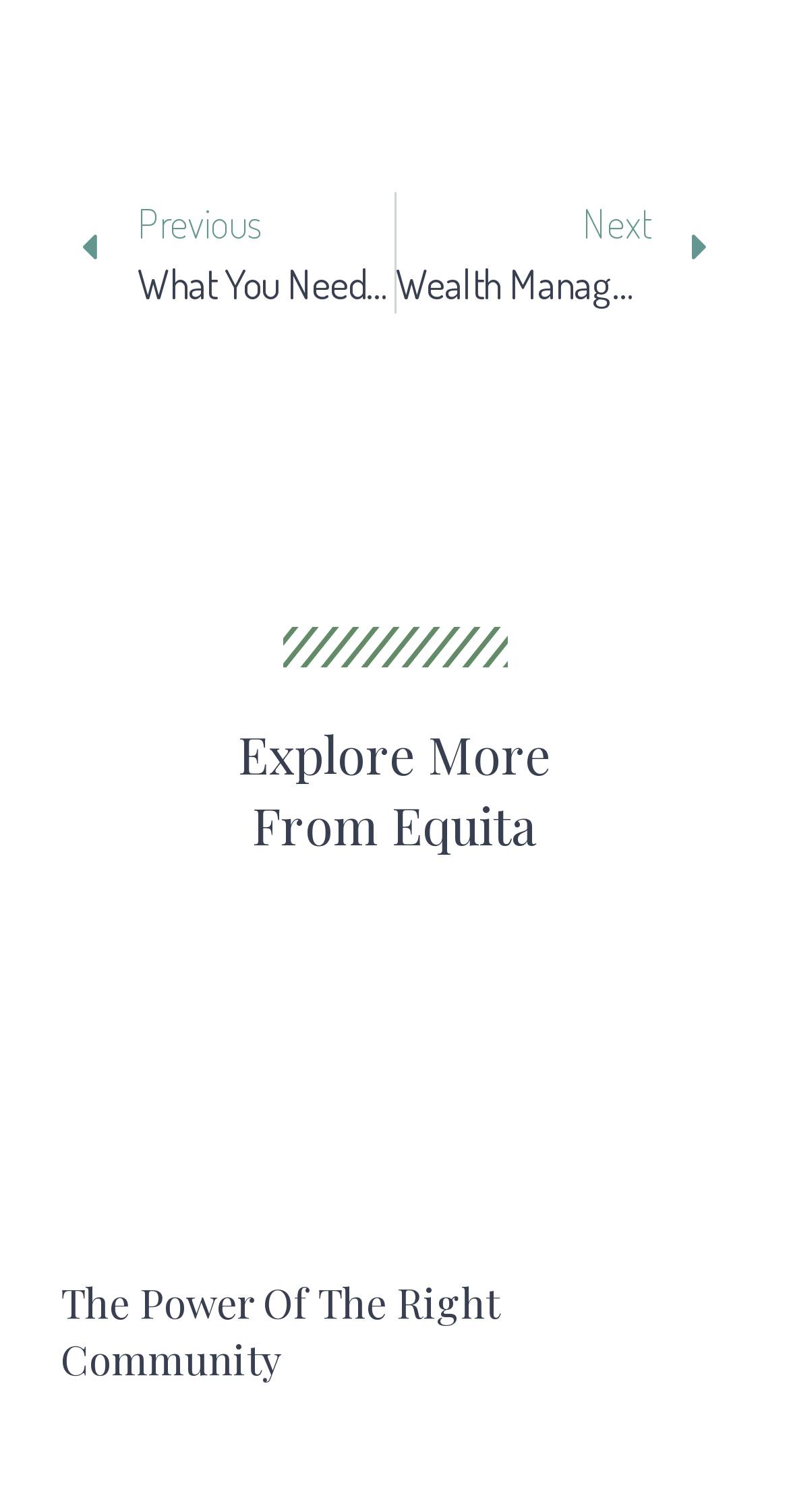Answer the following in one word or a short phrase: 
How many child elements does the article have?

2